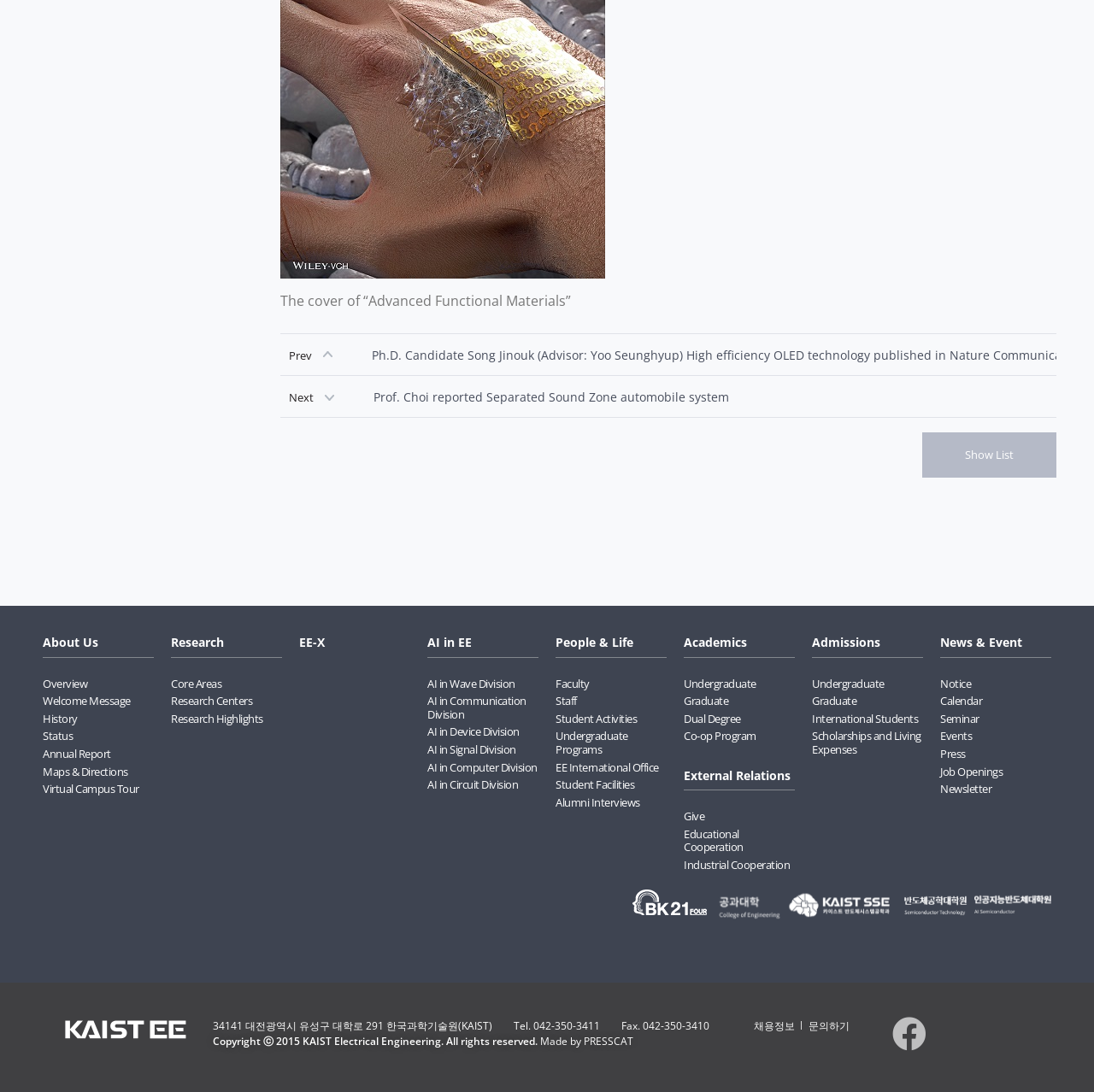What is the copyright year of the webpage?
Based on the visual information, provide a detailed and comprehensive answer.

The copyright year of the webpage can be found at the bottom of the webpage, where it says 'Copyright ⓒ 2015 KAIST Electrical Engineering. All rights reserved'.